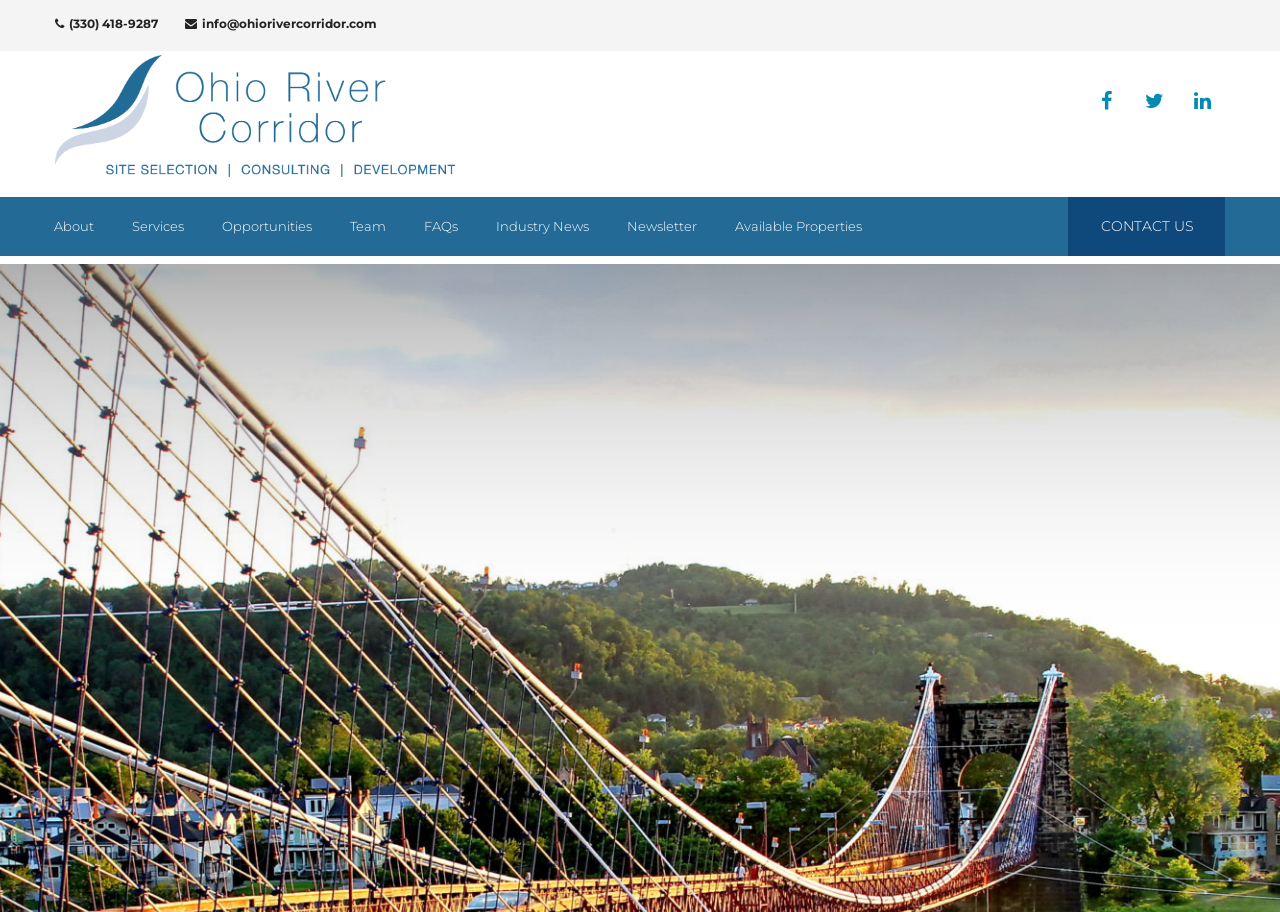What is the icon on the top right?
Give a single word or phrase answer based on the content of the image.

Three social media icons